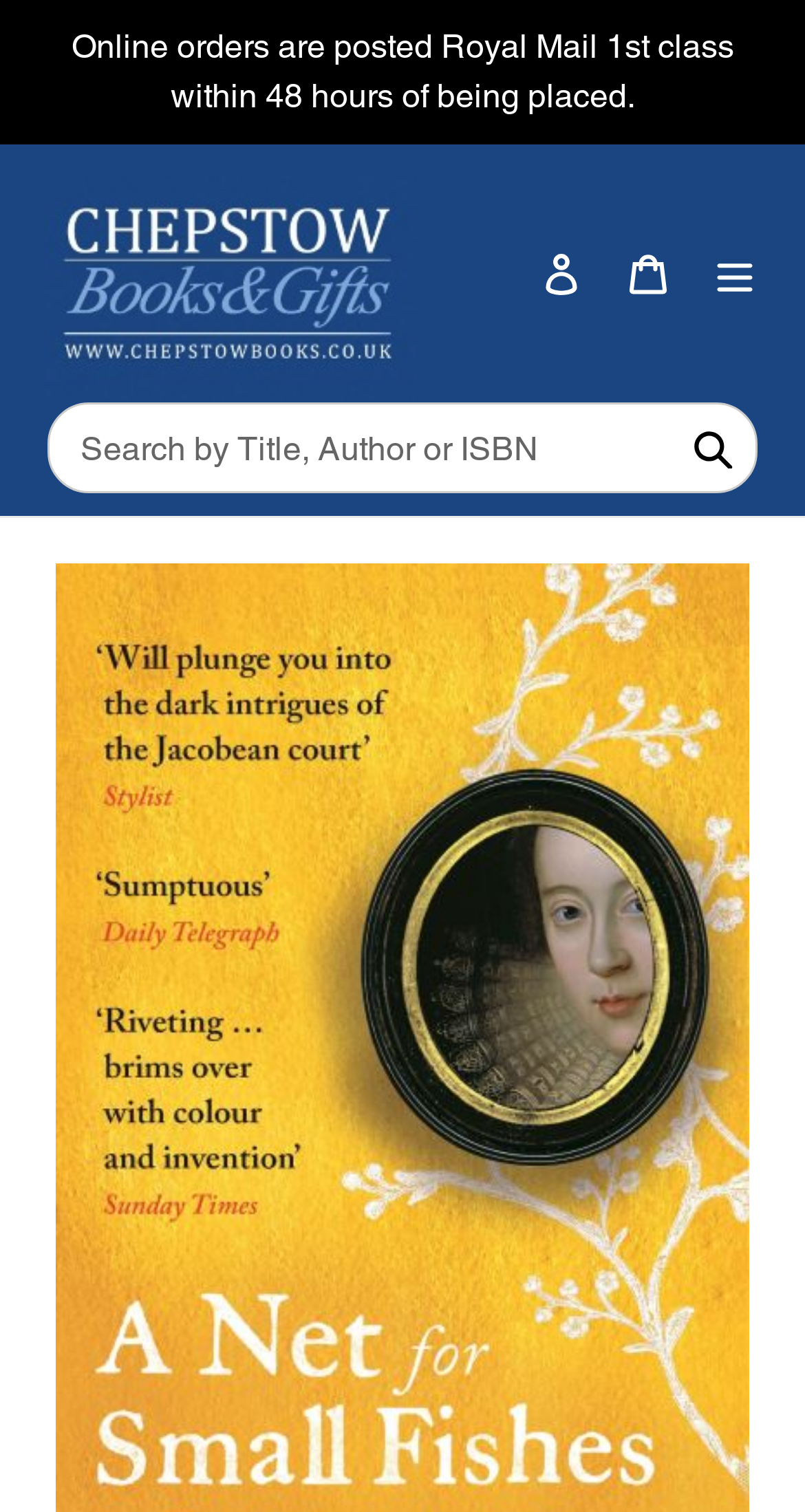Find the main header of the webpage and produce its text content.

A Net for Small Fishes